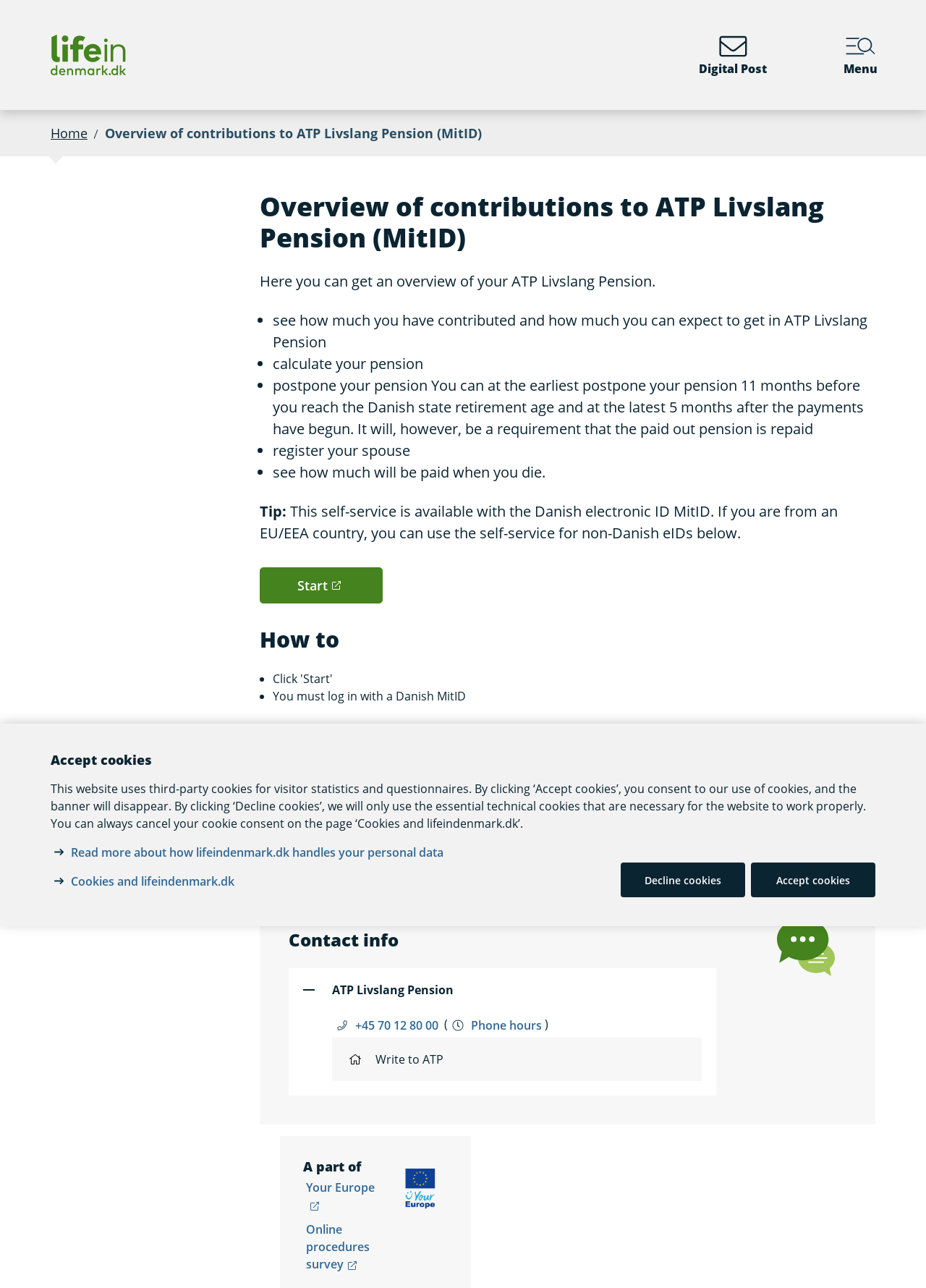Find the bounding box coordinates for the UI element that matches this description: "+45 70 12 80 00".

[0.38, 0.79, 0.477, 0.802]